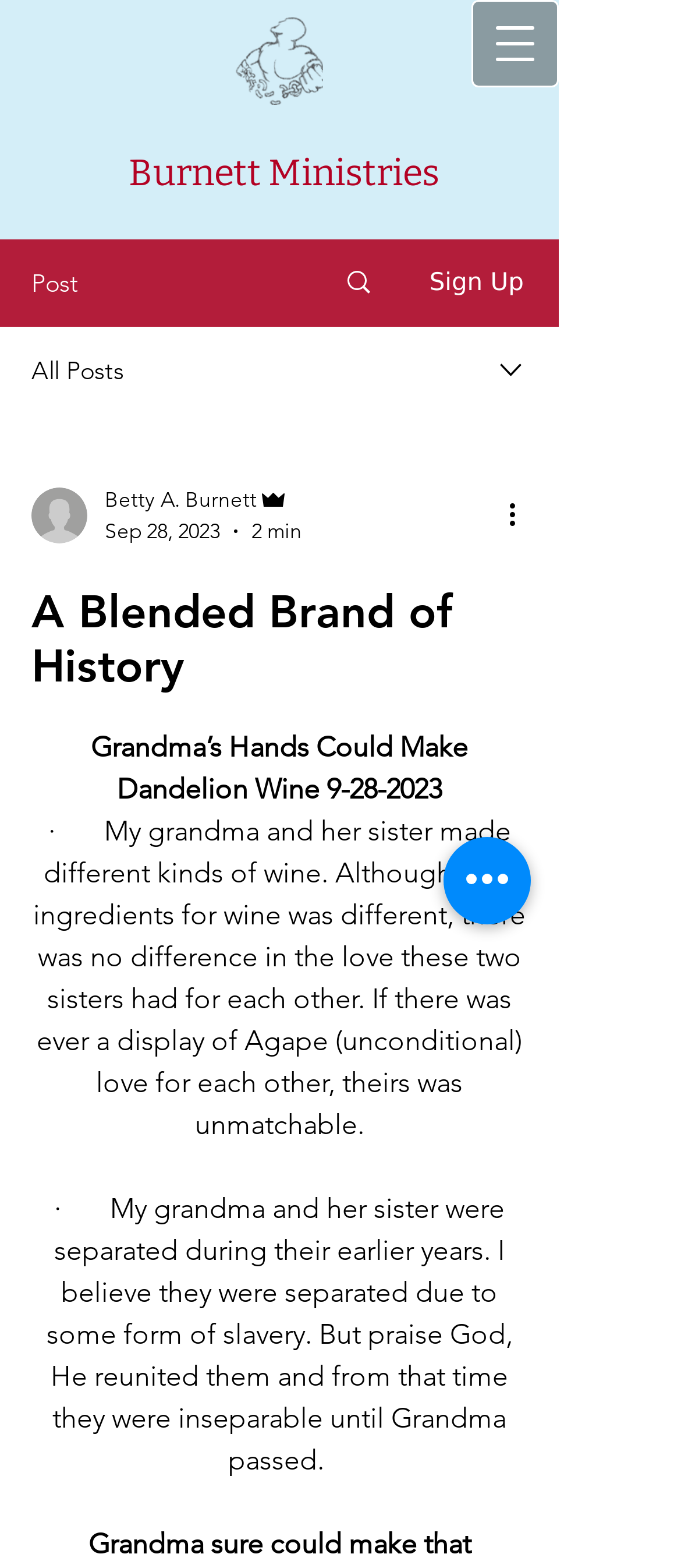What is the topic of the post?
Based on the visual content, answer with a single word or a brief phrase.

Grandma’s Hands Could Make Dandelion Wine